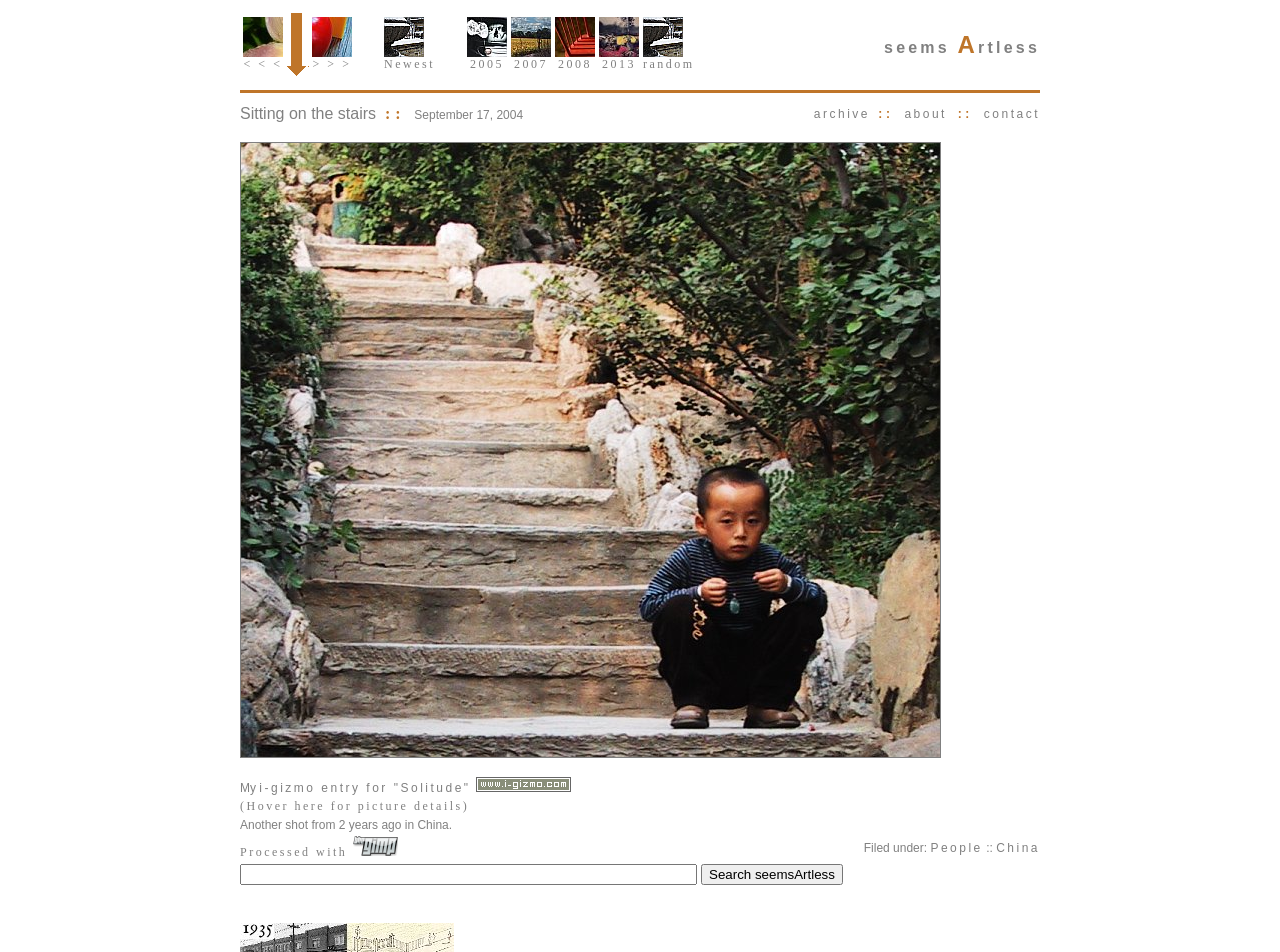What is the title of the image?
Kindly answer the question with as much detail as you can.

I inferred this answer by looking at the LayoutTableCell element with the text 'Sitting on the stairs :: September 17, 2004' which seems to be the title of the image.